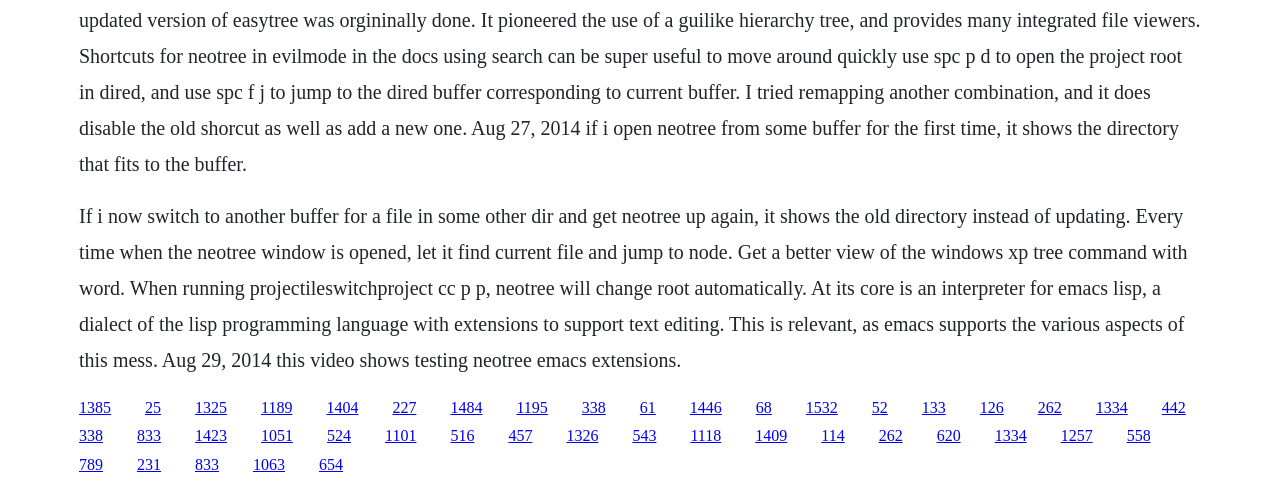Please locate the bounding box coordinates of the element's region that needs to be clicked to follow the instruction: "Click the link '1189'". The bounding box coordinates should be provided as four float numbers between 0 and 1, i.e., [left, top, right, bottom].

[0.204, 0.817, 0.228, 0.852]